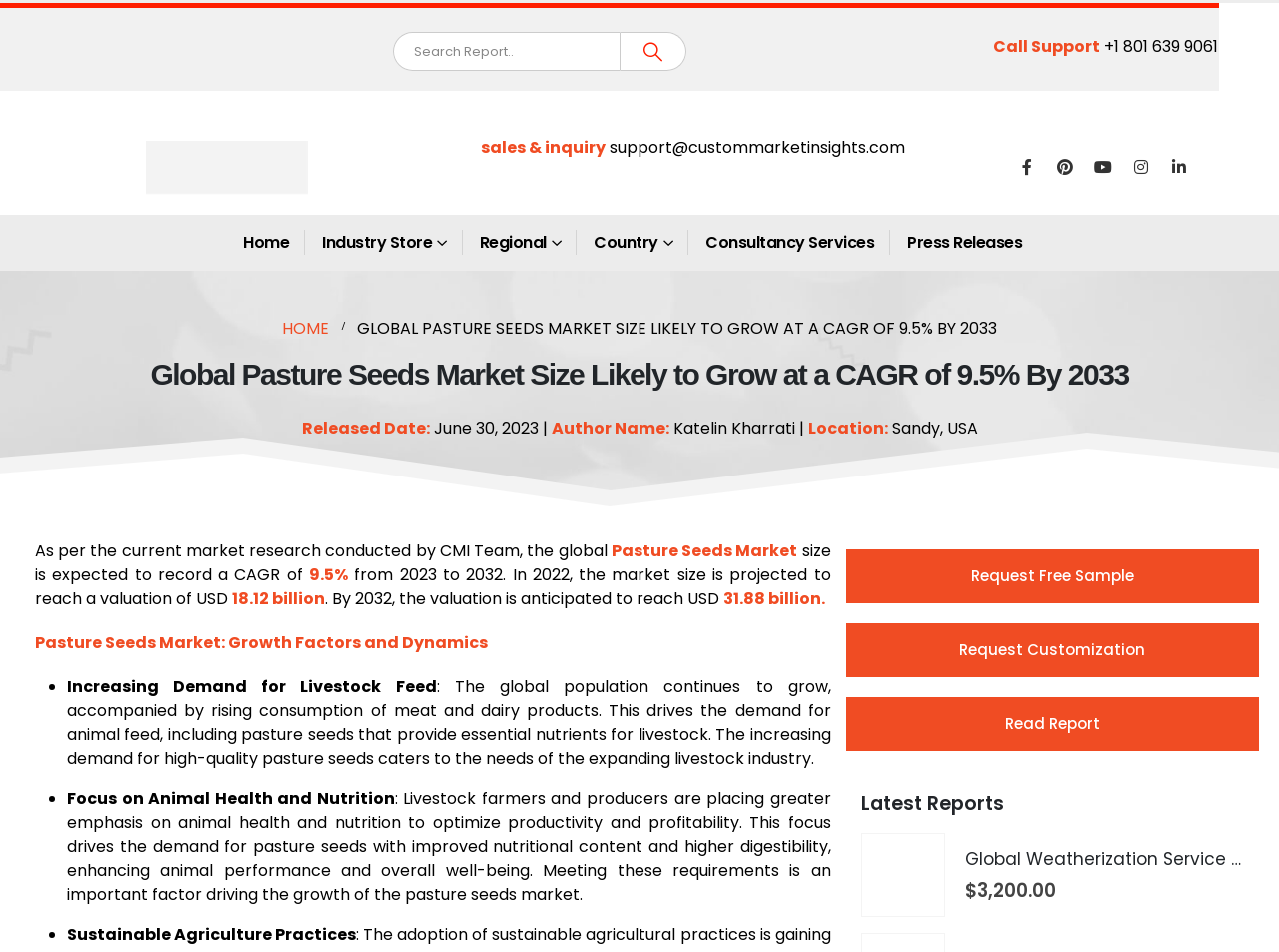Explain the webpage's layout and main content in detail.

The webpage is about the global pasture seeds market, with a focus on its size and growth prospects. At the top, there is a search bar and a button with a magnifying glass icon. To the right of the search bar, there is a "Call Support" text with a phone number. Below this, there are several links, including "Custom Market Insights", "Home", "Industry Store", "Regional", "Country", "Consultancy Services", and "Press Releases".

The main content of the webpage is a report on the global pasture seeds market. The report's title is "Global Pasture Seeds Market Size Likely to Grow at a CAGR of 9.5% By 2033". Below the title, there is a summary of the report, which states that the market size is expected to reach USD 31.88 billion by 2032, expanding at a CAGR of 9.5% from 2023 to 2032. The report also provides information on the released date, author name, and location.

The report is divided into sections, including "Growth Factors and Dynamics", which lists three points: increasing demand for livestock feed, focus on animal health and nutrition, and sustainable agriculture practices. Each point is explained in detail, with text describing the factors driving the growth of the pasture seeds market.

To the right of the report, there are three links: "Request Free Sample", "Request Customization", and "Read Report". Below the report, there is a section titled "Latest Reports", which lists several reports, including "Industrial Automation & Equipment Market Research Reports" and "Global Weatherization Service Market 2024–2033", with prices listed for each report.